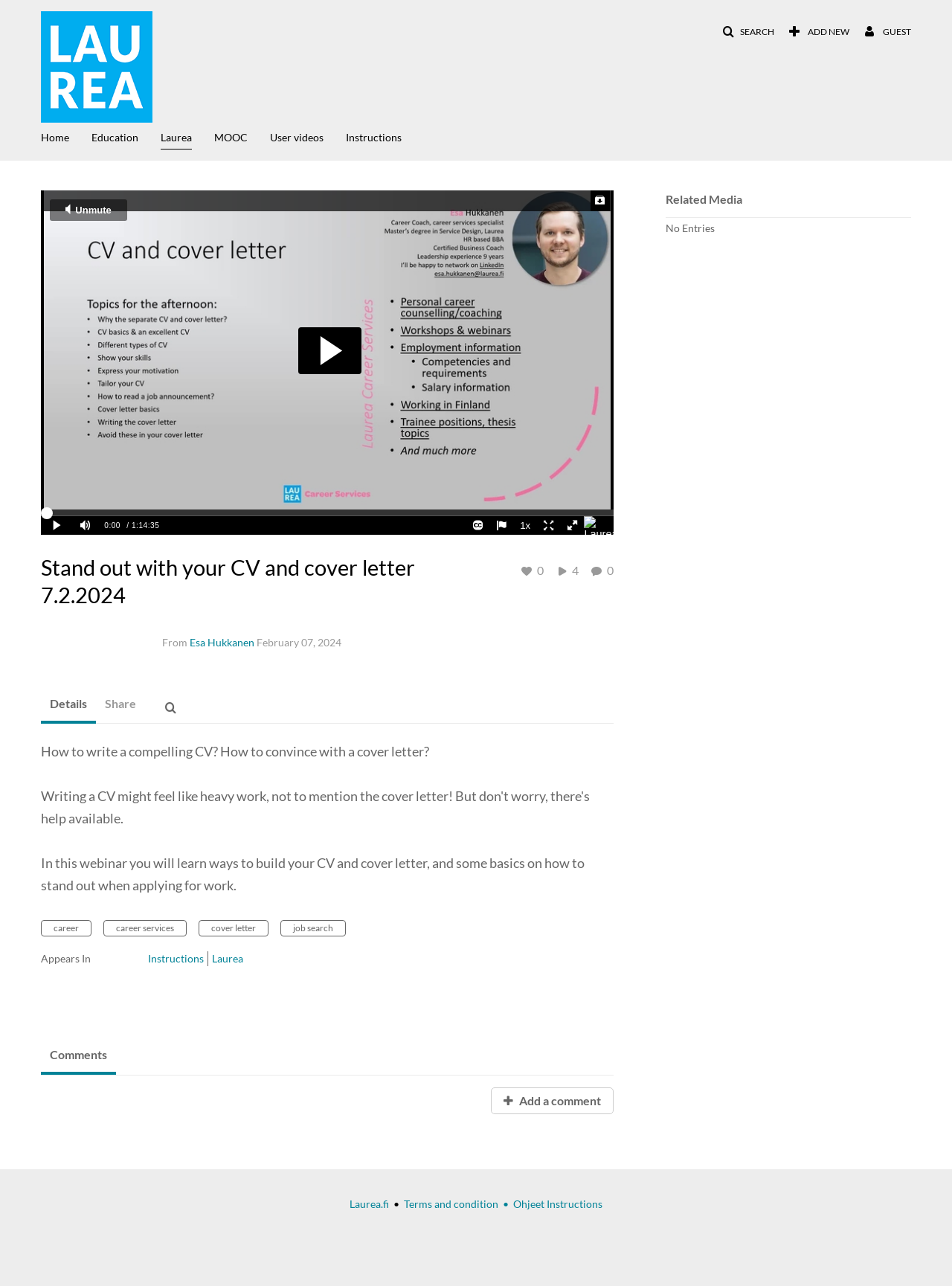What is the topic of the webinar?
Look at the image and answer the question using a single word or phrase.

CV and cover letter